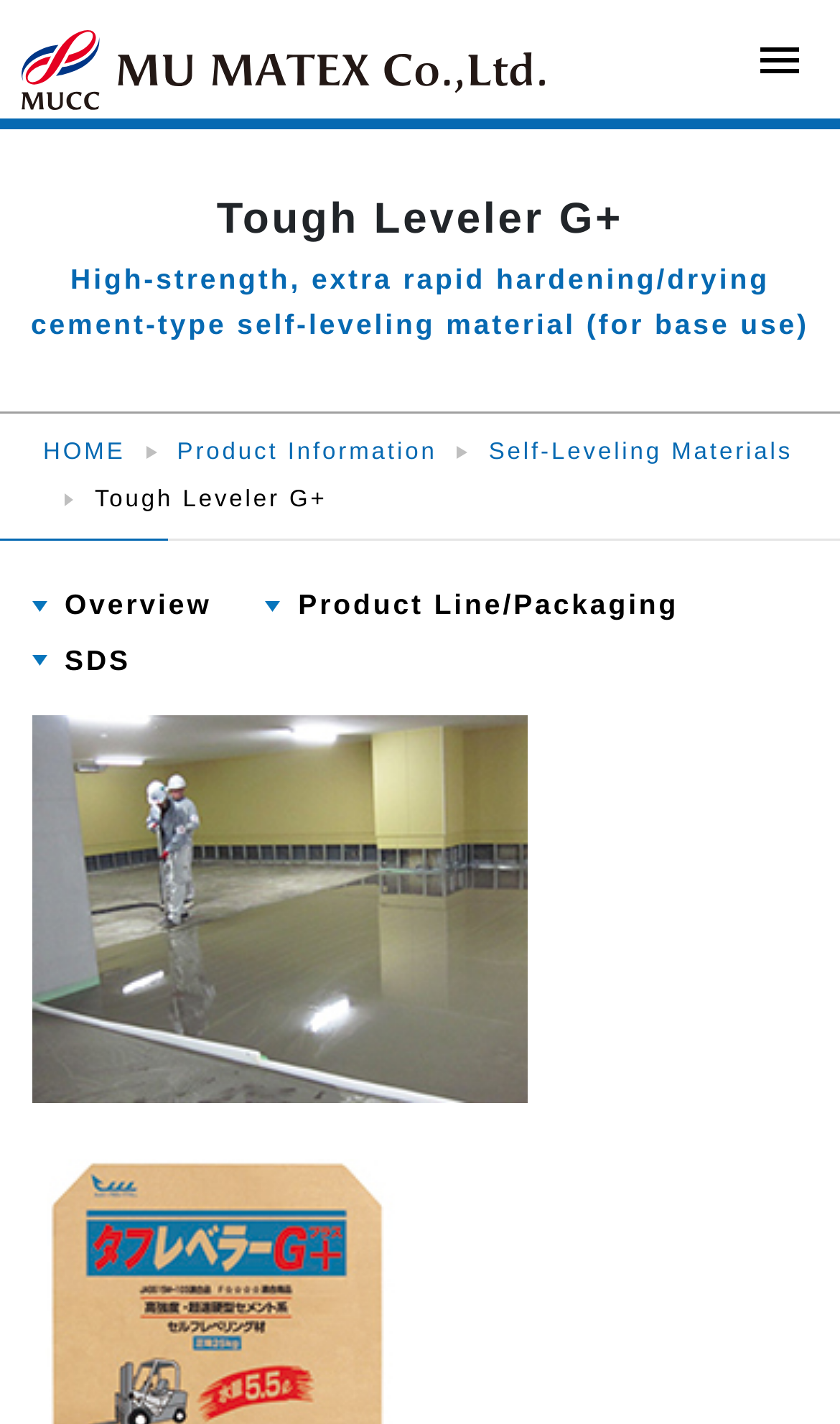What is the navigation section called?
Based on the image, provide a one-word or brief-phrase response.

breadcrumb